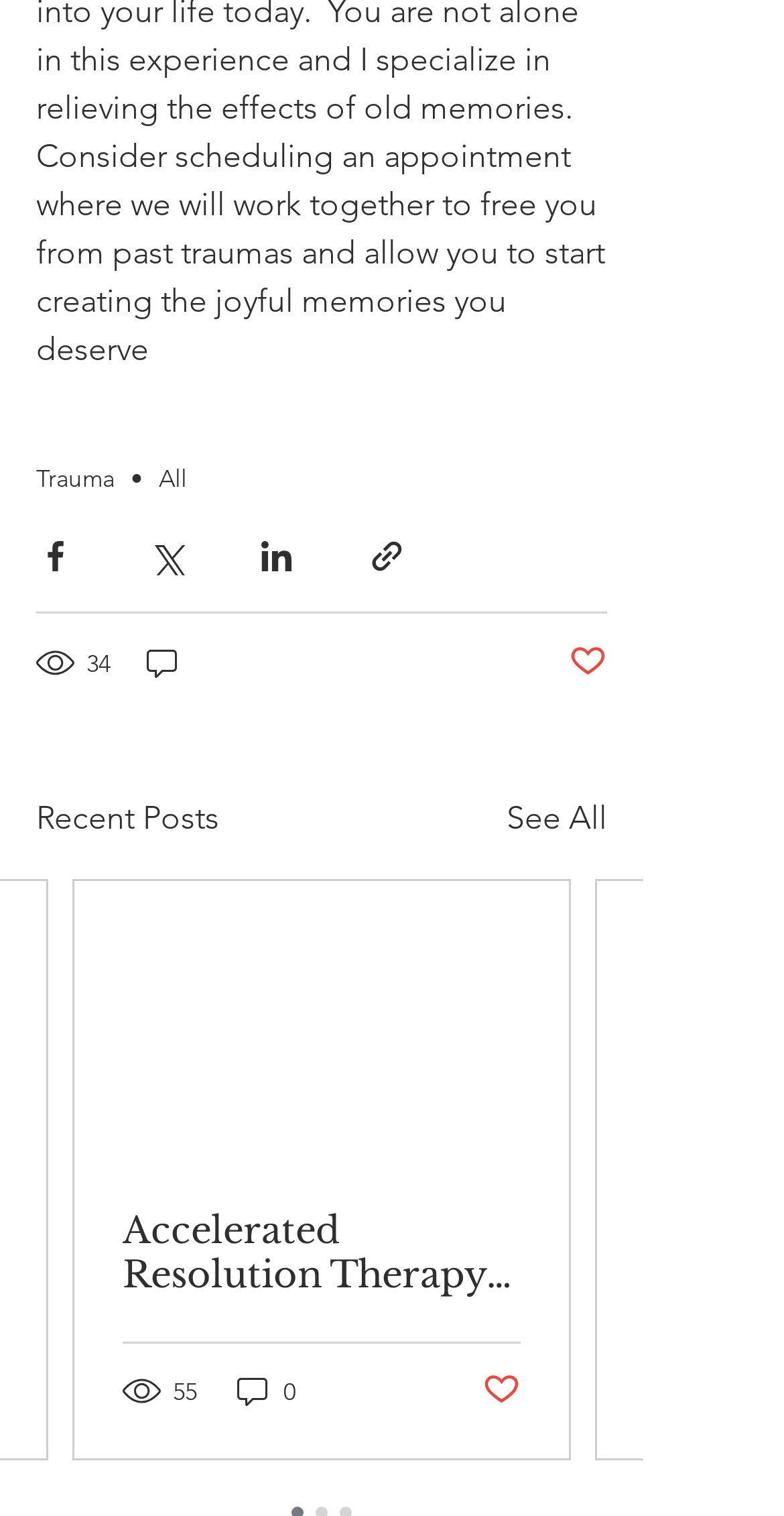Answer the question below in one word or phrase:
What is the purpose of the buttons with Facebook, Twitter, and LinkedIn icons?

Share via social media